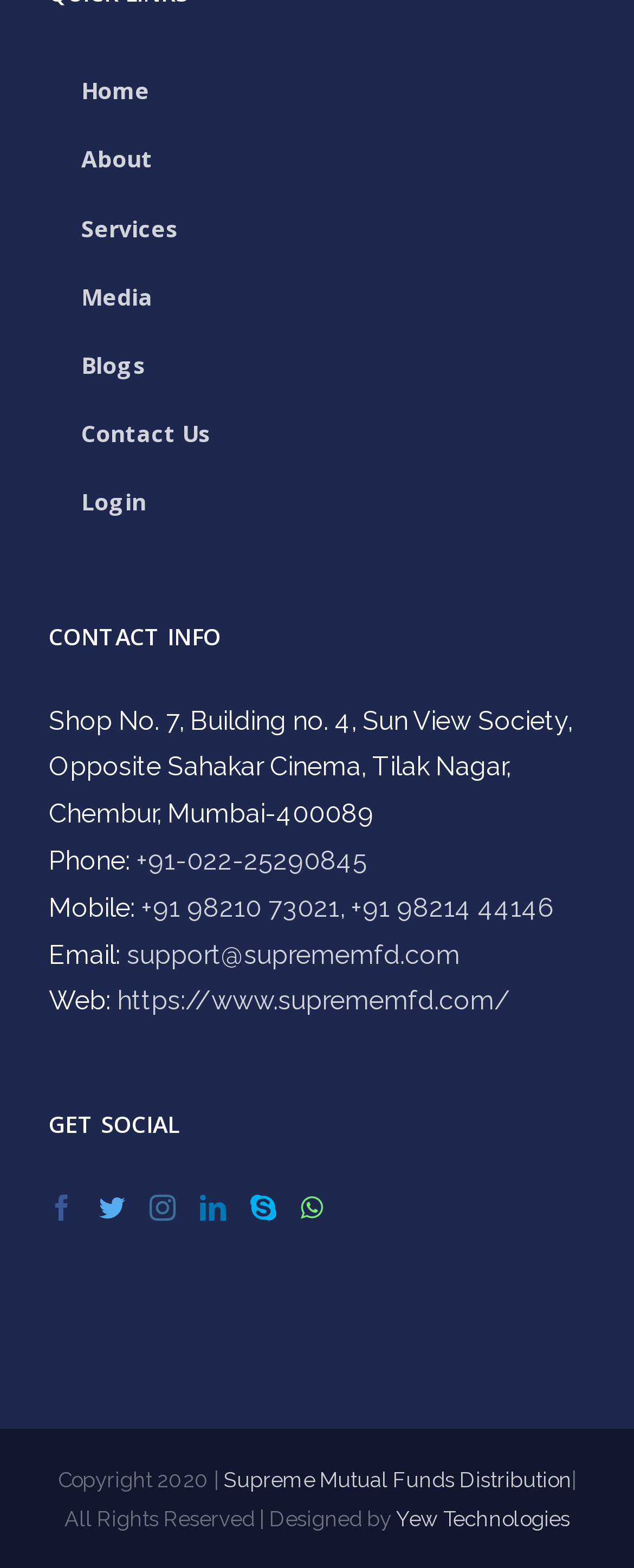How many social media platforms are listed?
Respond with a short answer, either a single word or a phrase, based on the image.

6